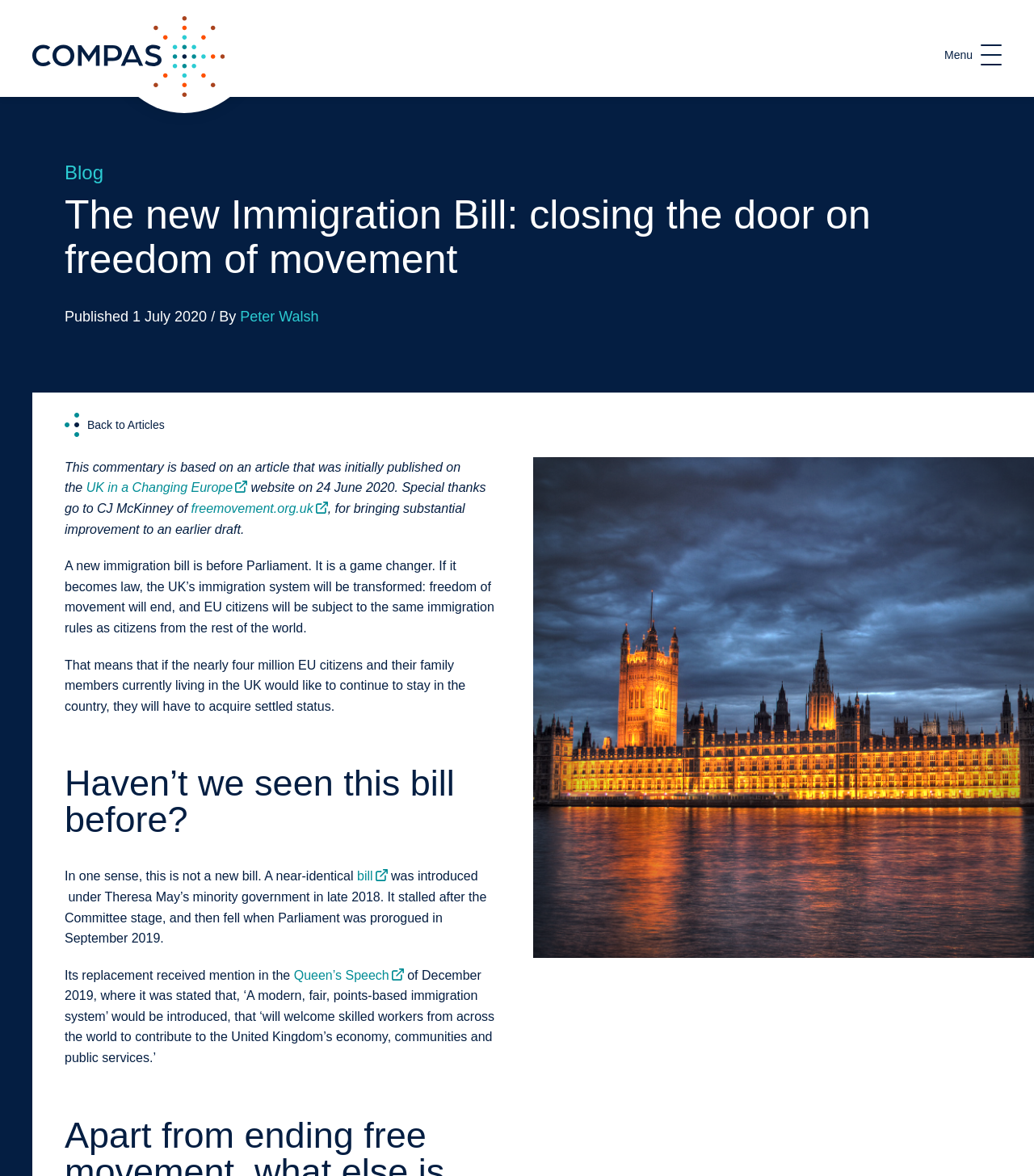Using the details in the image, give a detailed response to the question below:
What is the topic of the article?

The topic of the article can be inferred from the heading 'The new Immigration Bill: closing the door on freedom of movement' which is a prominent element on the webpage.